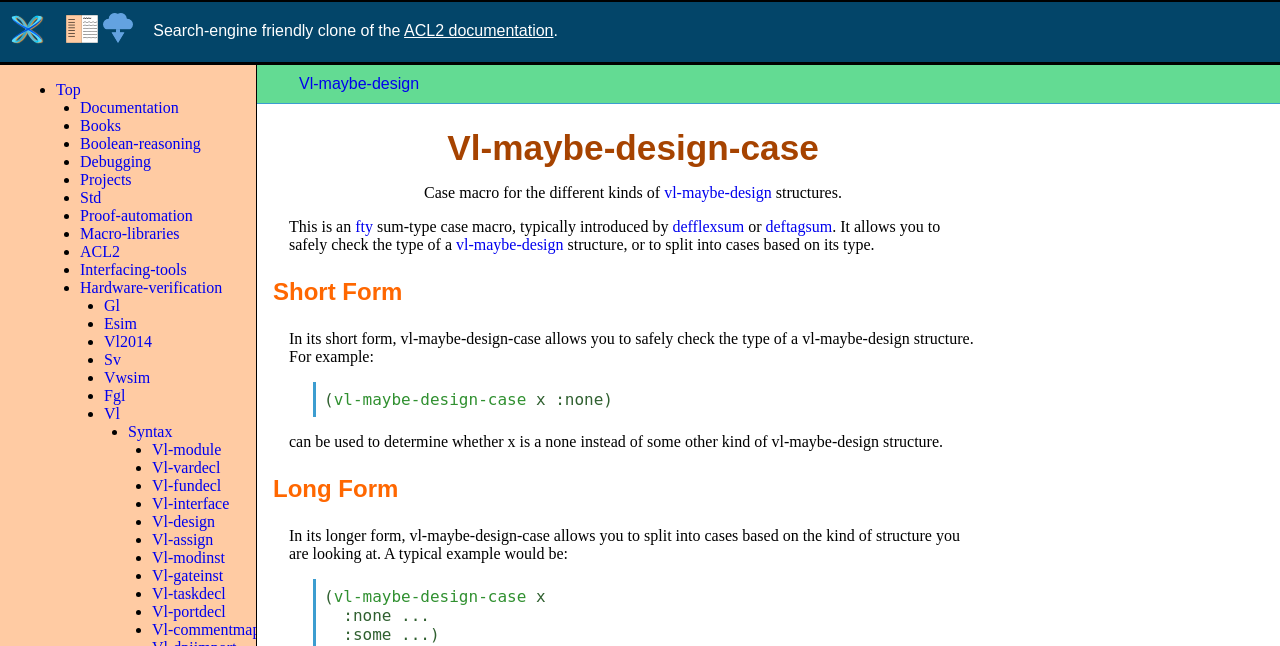Please specify the bounding box coordinates of the clickable region to carry out the following instruction: "Go to the 'Top' page". The coordinates should be four float numbers between 0 and 1, in the format [left, top, right, bottom].

[0.044, 0.125, 0.063, 0.152]